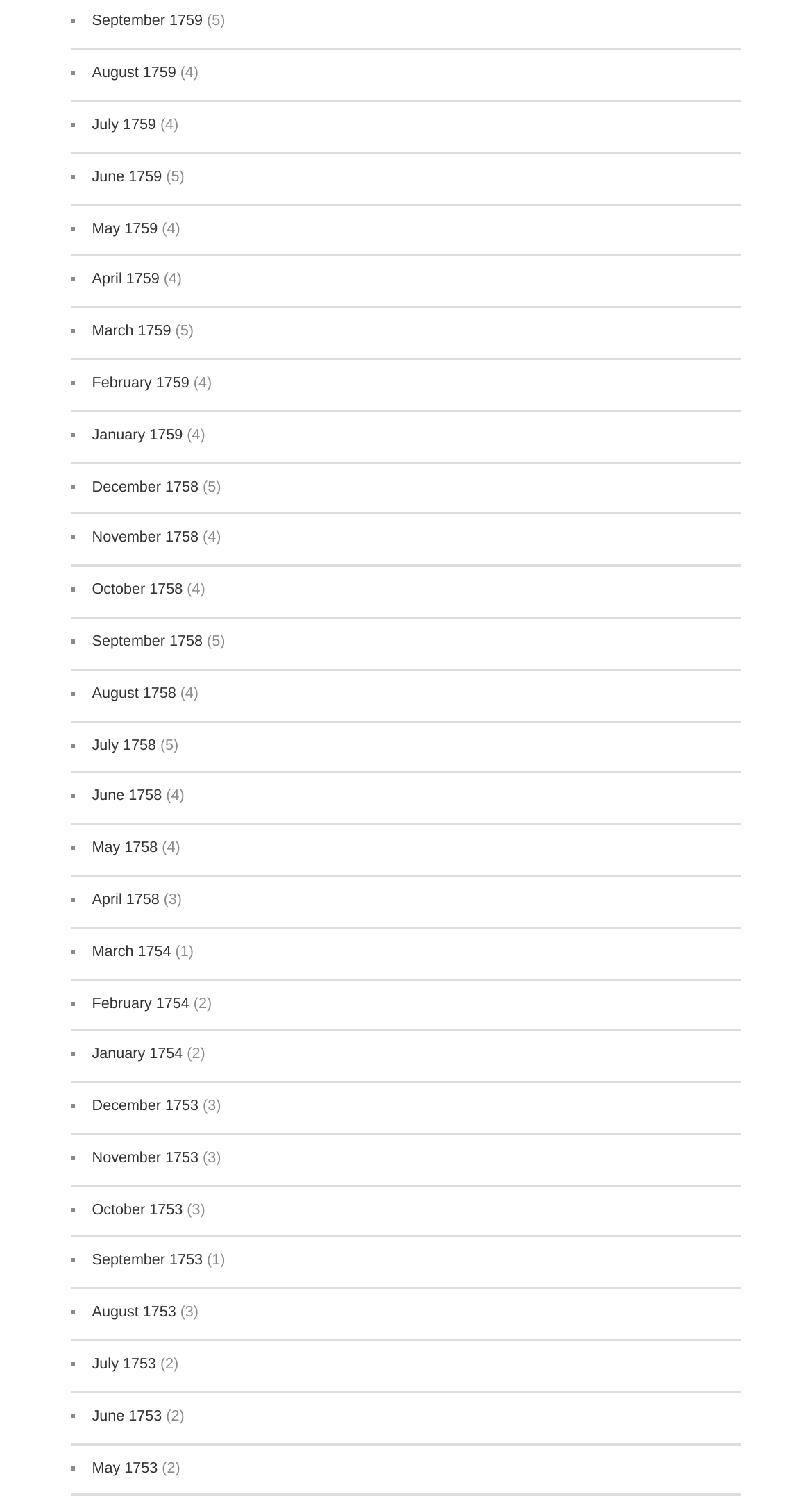Identify the bounding box for the UI element specified in this description: "October 1758". The coordinates must be four float numbers between 0 and 1, formatted as [left, top, right, bottom].

[0.113, 0.386, 0.225, 0.399]